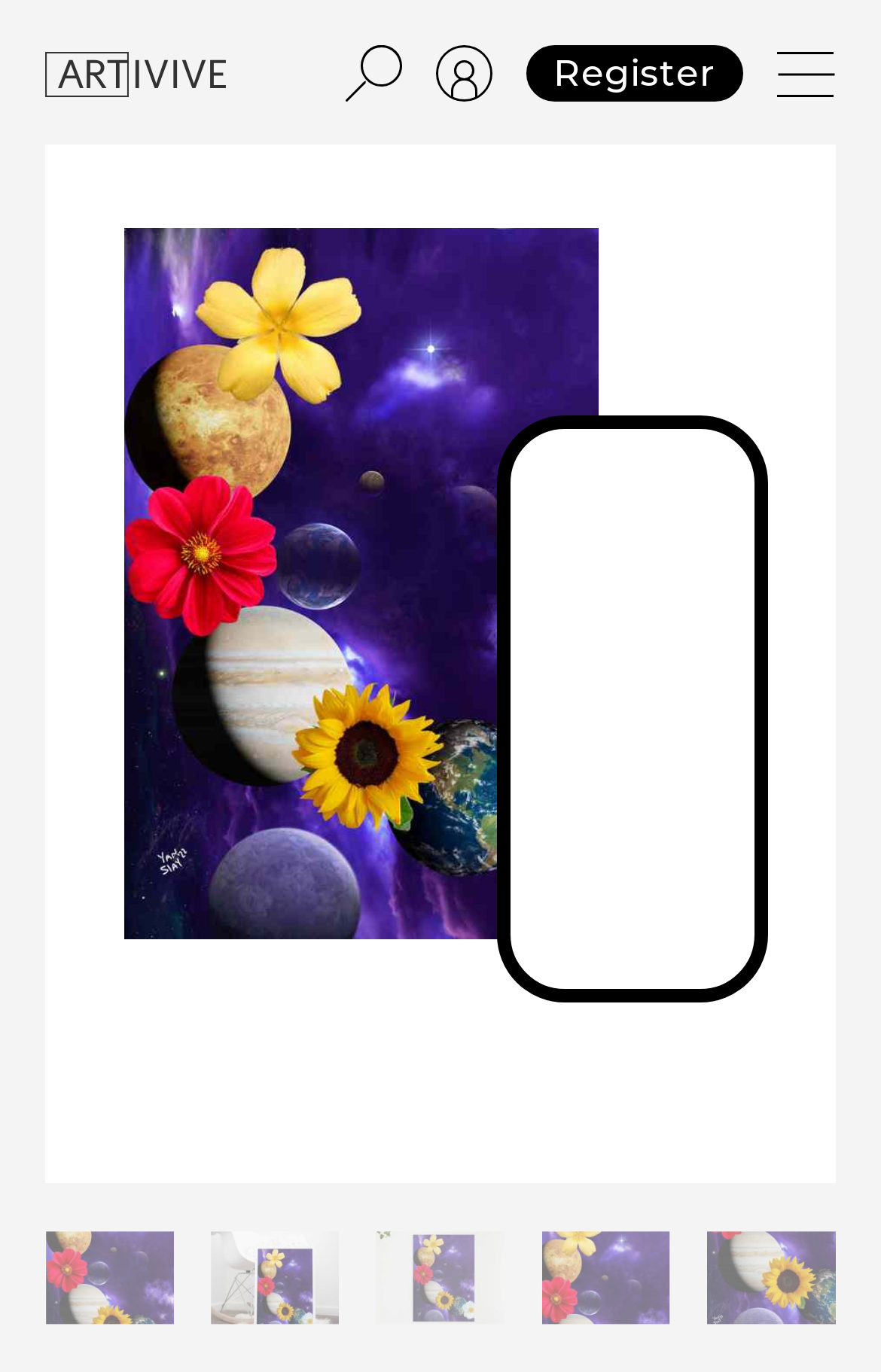How many artwork images are displayed on the page? From the image, respond with a single word or brief phrase.

1